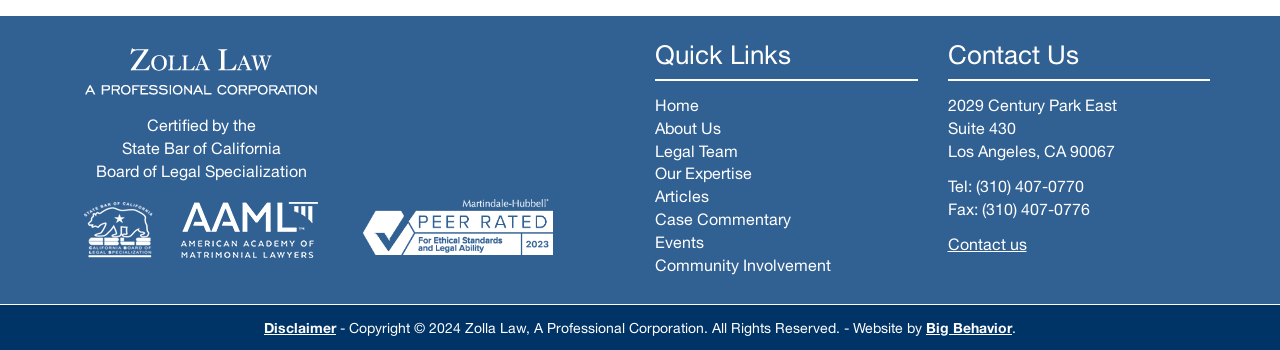Please answer the following question using a single word or phrase: 
What is the contact information provided on the webpage?

Address, phone number, fax